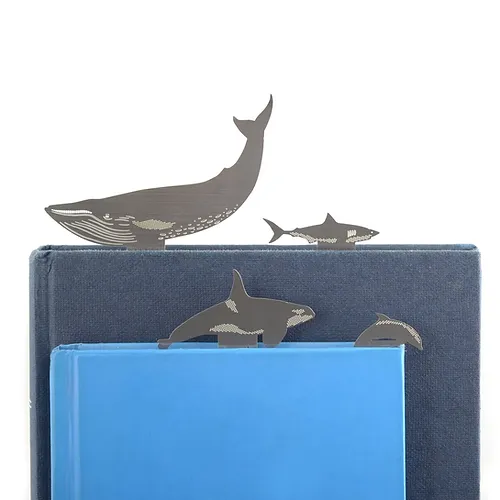Outline with detail what the image portrays.

The image showcases a beautifully designed set of marine-themed bookmarks featuring a Blue Whale, an Orca, a Shark, and a Dolphin. These elegant bookmarks are crafted from stainless steel, offering both durability and a touch of artistry. Each bookmark is designed to protrude slightly from the top of a book, with the whale at the top, creating a striking visual effect. Nestled atop a navy blue book and a bright blue book, they add a playful yet sophisticated look, making them an ideal accessory for book lovers, especially those who appreciate ocean life. This product, known as "Marine Ocean bookmarks," is presented alongside a detailed description indicating its dimensions, materials, and pricing of £7.95, making it not only a charming decorative item but also a thoughtful gift for those who enjoy reading or have an affinity for marine creatures.